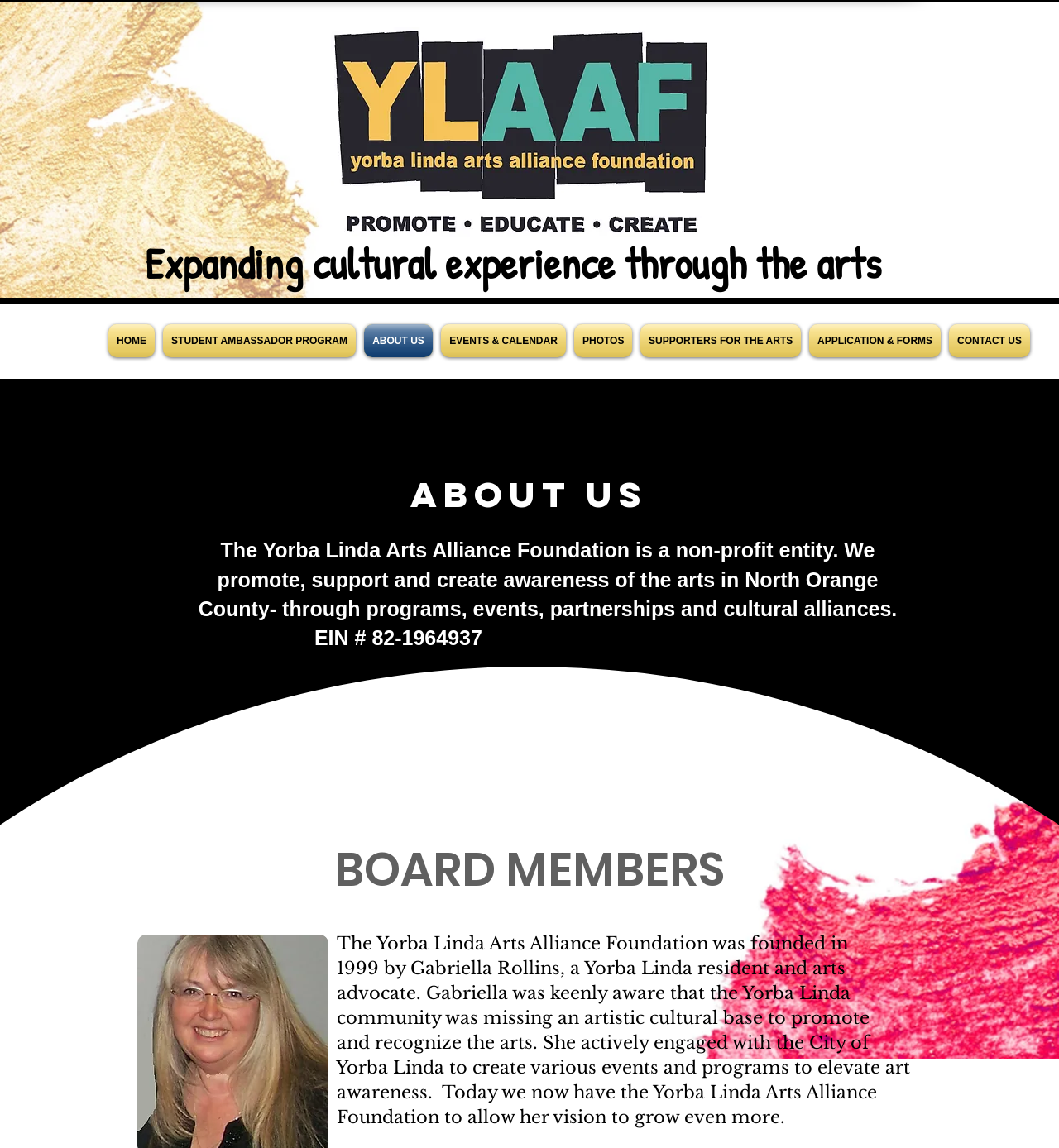Illustrate the webpage with a detailed description.

The webpage is about the Yorba Linda Arts Alliance Foundation (YLAAF), a non-profit entity established in 1999. At the top, there is an image with the text "Get to know us" and an iframe containing social media icons. Below this, there is a heading that reads "Expanding cultural experience through the arts" followed by a navigation menu with links to different sections of the website, including "HOME", "STUDENT AMBASSADOR PROGRAM", "ABOUT US", "EVENTS & CALENDAR", "PHOTOS", "SUPPORTERS FOR THE ARTS", "APPLICATION & FORMS", and "CONTACT US".

The main content of the page is divided into three sections. The first section has a heading "aBOUT US" and provides a brief description of YLAAF, stating that it promotes, supports, and creates awareness of the arts in North Orange County through programs, events, partnerships, and cultural alliances. The section also includes the organization's EIN number.

The second section has a heading "BOARD MEMBERS", but it appears to be empty. The third section provides a detailed description of the history of YLAAF, stating that it was founded in 1999 by Gabriella Rollins, a Yorba Linda resident and arts advocate. The text explains how Gabriella recognized the need for an artistic cultural base in Yorba Linda and worked with the City to create events and programs to elevate art awareness. Today, YLAAF continues to grow and promote the arts in the community.